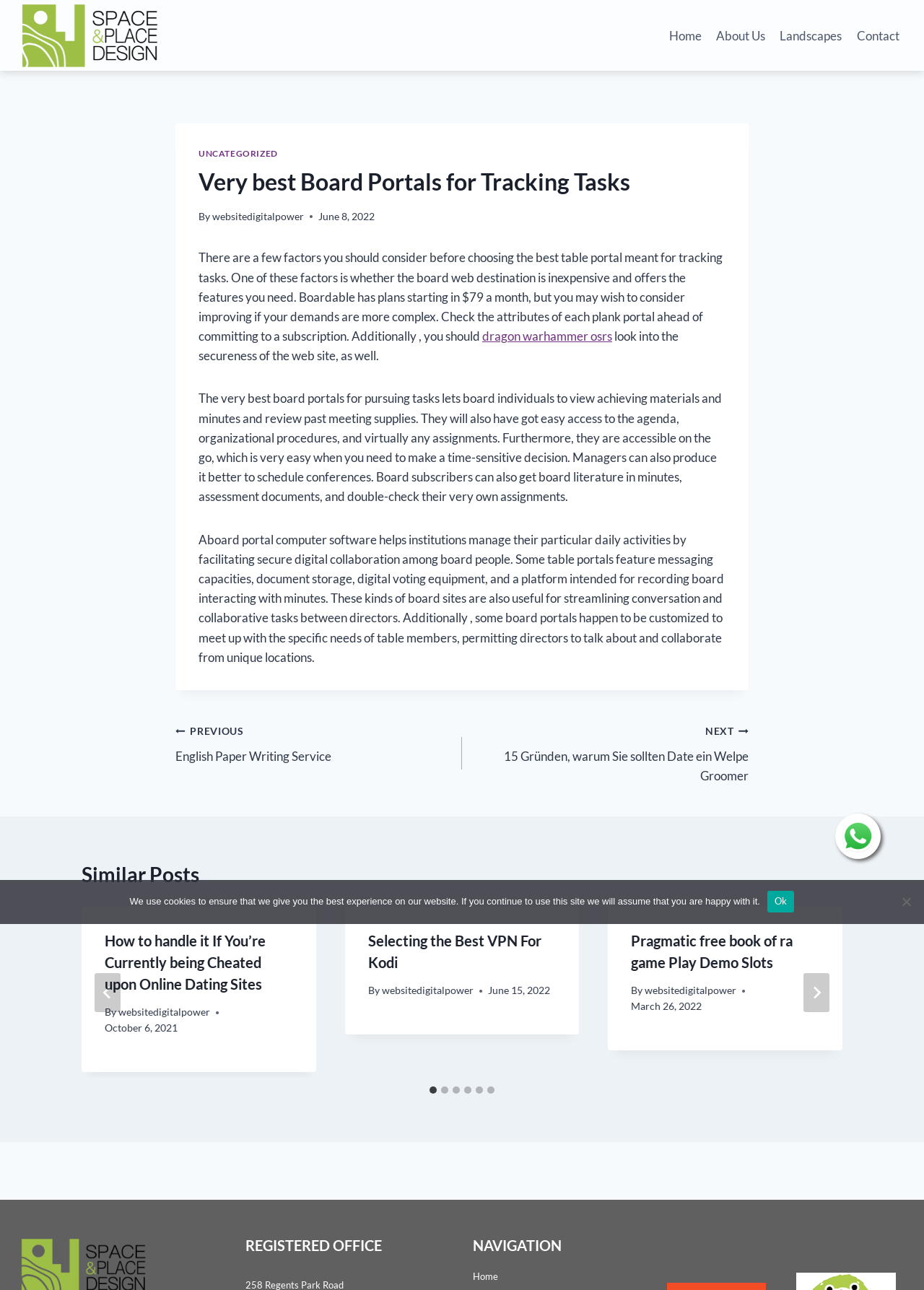Determine the bounding box coordinates for the clickable element to execute this instruction: "Click the 'Home' link". Provide the coordinates as four float numbers between 0 and 1, i.e., [left, top, right, bottom].

[0.716, 0.014, 0.767, 0.041]